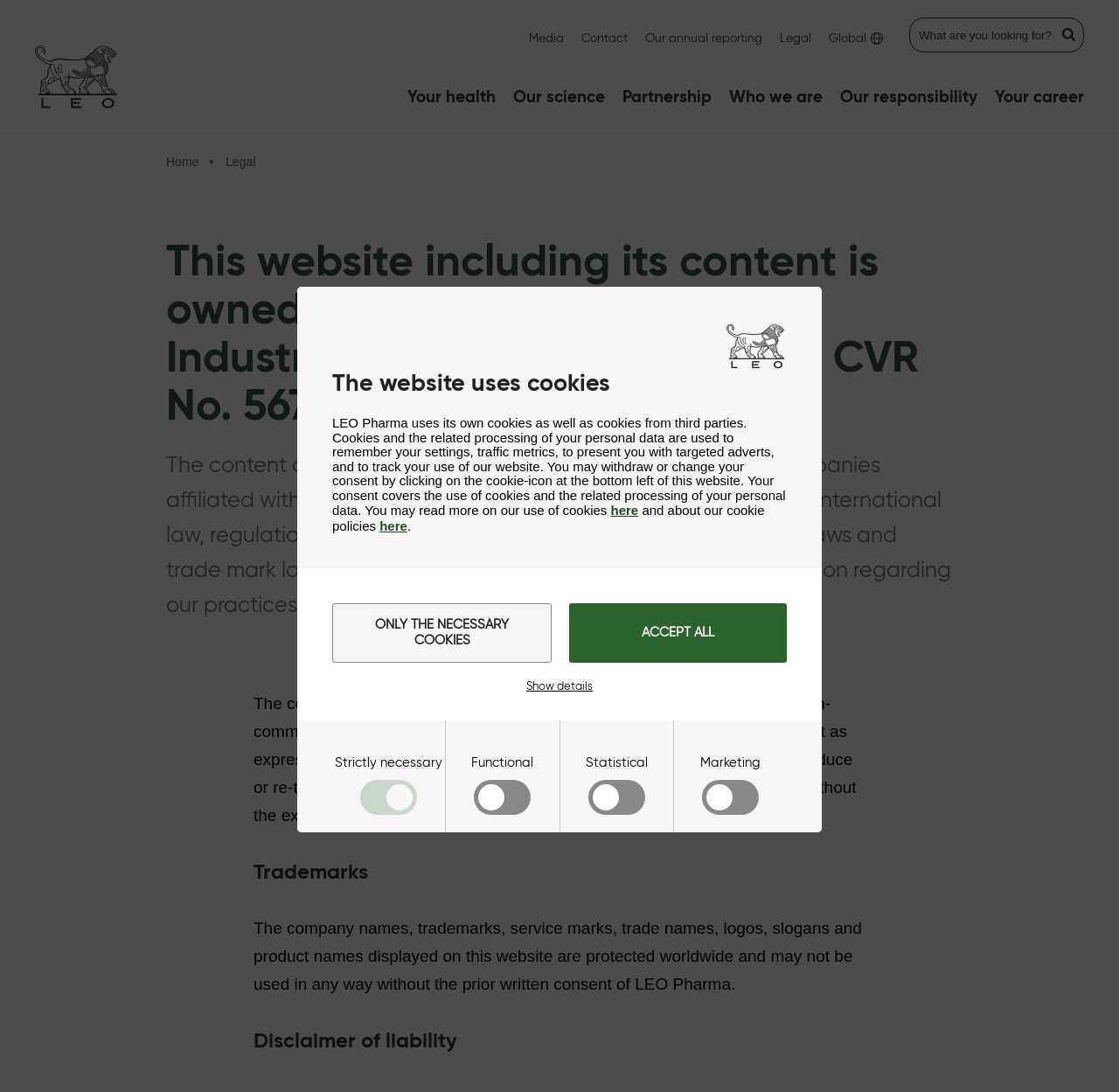Determine the main headline from the webpage and extract its text.

This website including its content is owned by LEO Pharma A/S, Industriparken 55, 2750 Ballerup, CVR No. 56759514 (“LEO Pharma”)